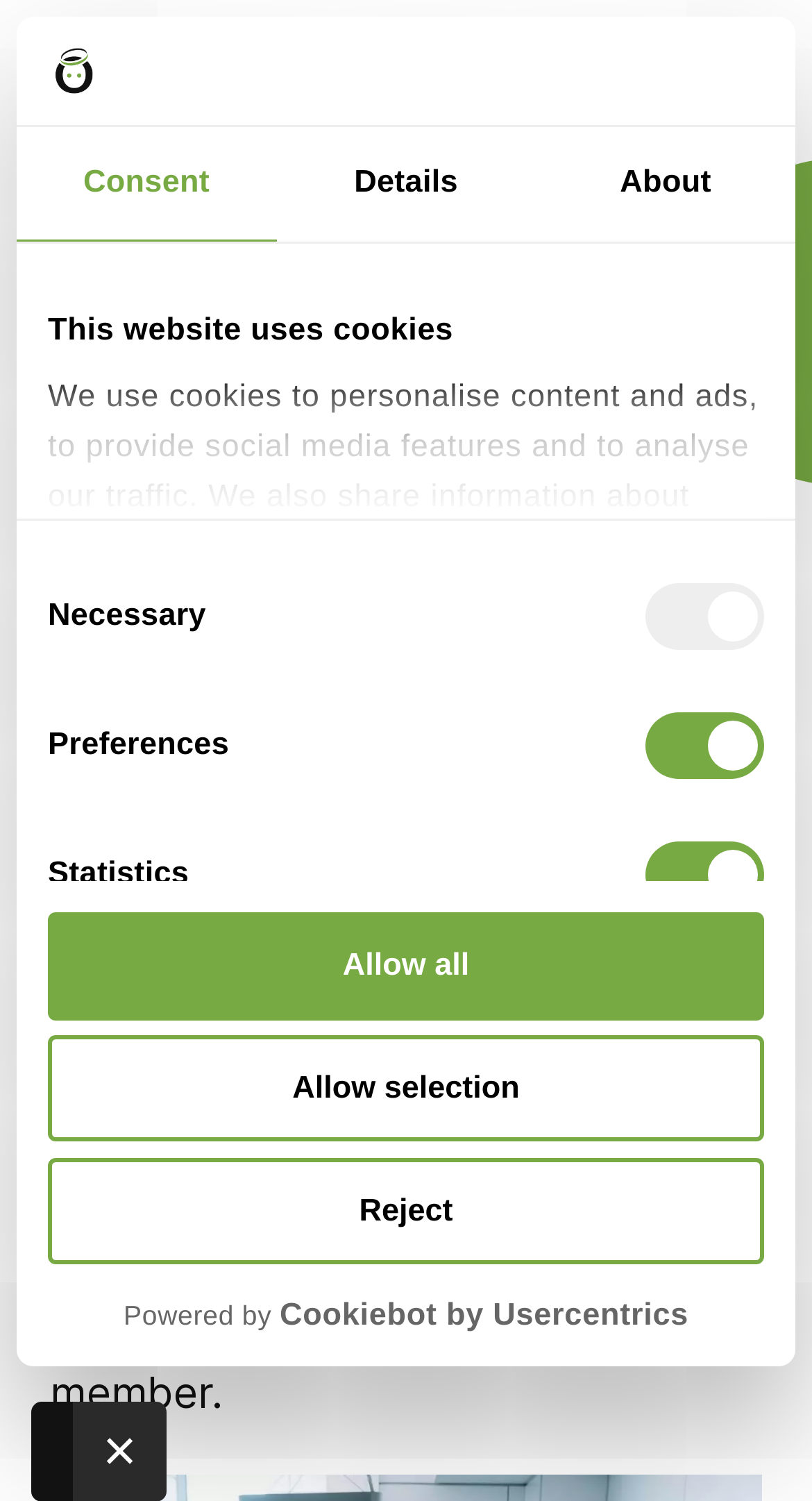Create a detailed narrative of the webpage’s visual and textual elements.

The webpage is about developer onboarding and maximizing productivity. At the top, there is a logo and a horizontal tab list with three tabs: "Consent", "Details", and "About". Below the tab list, there is a dialog box with a title "This website uses cookies" and a description of how the website uses cookies. The dialog box also contains a group of checkboxes for selecting cookie preferences, including "Necessary", "Preferences", "Statistics", and "Marketing". There are three buttons at the bottom of the dialog box: "Reject", "Allow selection", and "Allow all".

To the right of the dialog box, there is a link "logo - opens in a new window" with a description "Powered by Cookiebot by Usercentrics". Below the link, there is a button "Go back to home" with an image. 

On the left side of the page, there are several links, including "IT staffing services", "ERP development", "Blog", and a search bar with a placeholder text "Search for:". 

At the top right corner, there is a button "menu". Below the button, there are several links, including "DEVELOPMENT" and "MANAGEMENT". 

The main content of the page starts with a heading "Developer onboarding and maximising productivity" followed by a subheading "Written by Holycode Team" and a timestamp "Monday, 10 July, 2023". The main text describes the importance of integrating a new software developer into a team and the challenges that come with it.